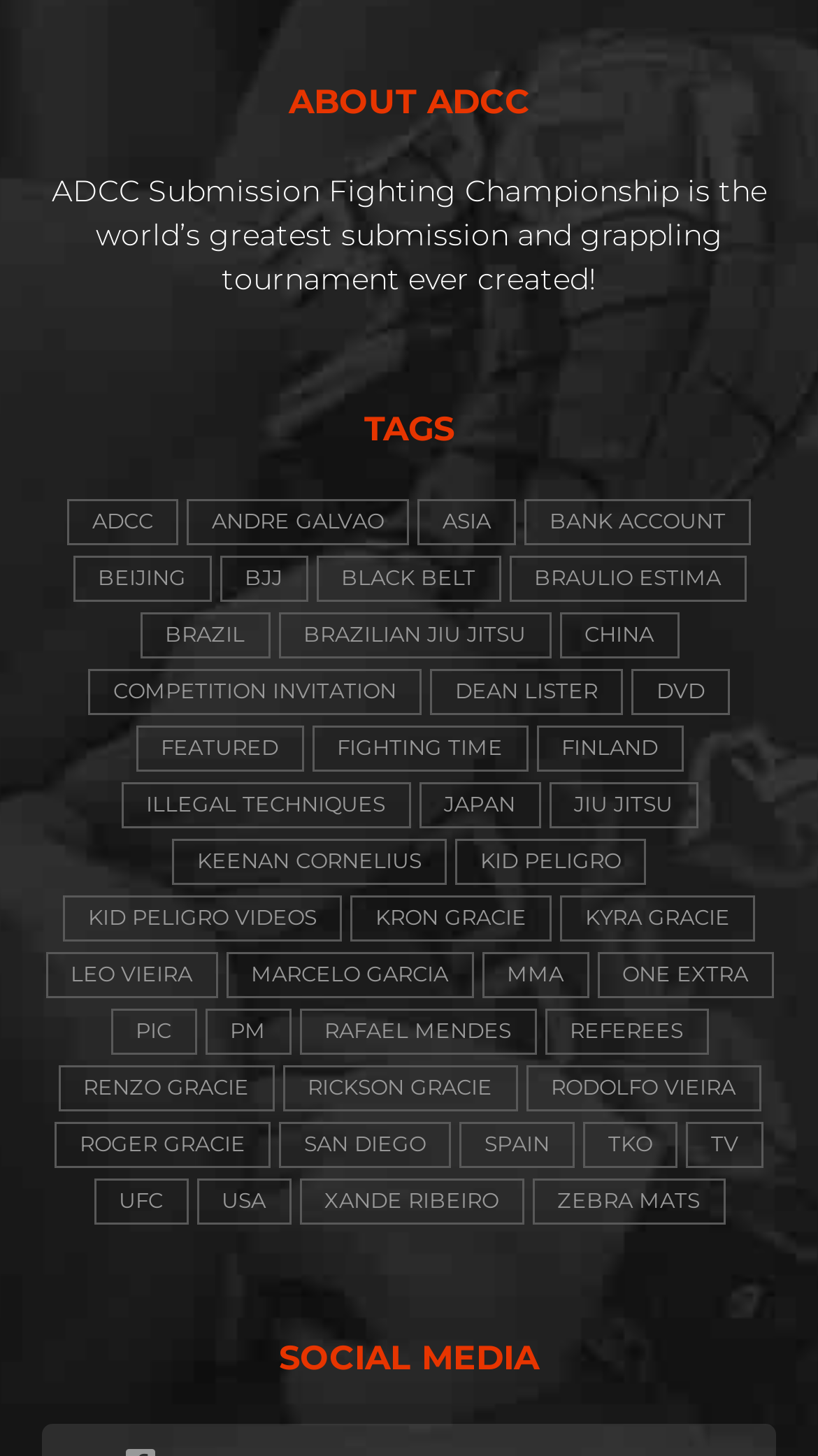Please determine the bounding box coordinates of the element's region to click in order to carry out the following instruction: "Check out 'UFC' items". The coordinates should be four float numbers between 0 and 1, i.e., [left, top, right, bottom].

[0.114, 0.809, 0.229, 0.841]